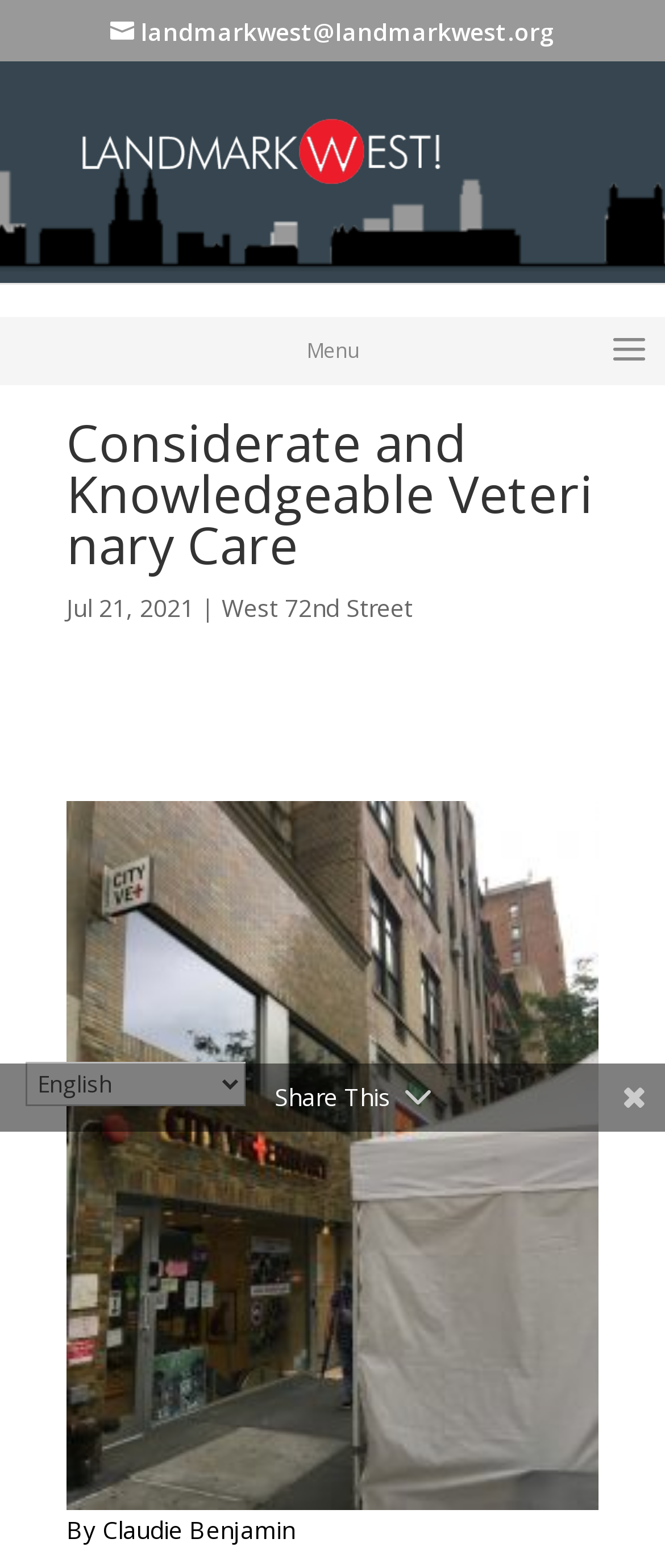Offer an extensive depiction of the webpage and its key elements.

Here is the detailed description of the webpage:

The webpage has a prominent heading "Considerate and Knowledgeable Veterinary Care" located at the top center of the page. Below the heading, there is a menu section with a "Menu" label and a hamburger icon on the right side. The menu section is divided into two parts, with the menu label on the left and the hamburger icon on the right.

Above the menu section, there is a link "LANDMARK WEST" with an accompanying image of the same name, positioned at the top center of the page. Below the image, there is a link "landmarkwest@landmarkwest.org" with an envelope icon.

On the top left corner of the page, there is a link "Skip to content" which allows users to bypass the navigation and go directly to the main content. 

The main content of the page appears to be an article with a title, a date "Jul 21, 2021", and an author "By Claudie Benjamin" at the bottom. The article title is not explicitly mentioned, but it seems to be related to West 72nd Street, as indicated by the link "West 72nd Street" below the date.

On the bottom right corner of the page, there is a language selection combobox labeled "Select Language" and a "Share This" label next to it.

Overall, the webpage has a simple and organized layout, with clear headings and concise text.